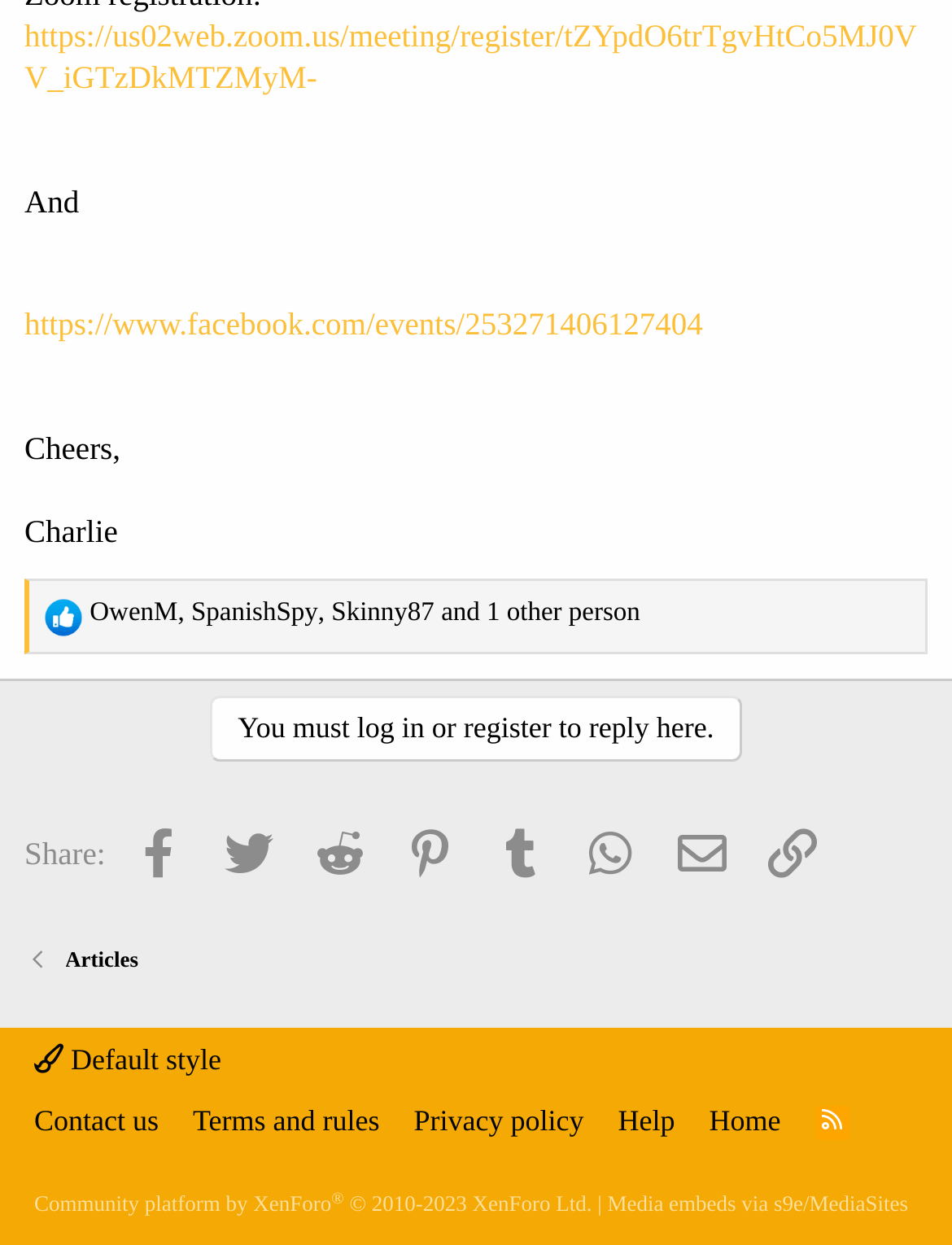What is the name of the person who sent the message?
Please provide a comprehensive answer based on the contents of the image.

The question can be answered by looking at the StaticText element with the text 'Cheers, Charlie' which suggests that Charlie is the sender of the message.